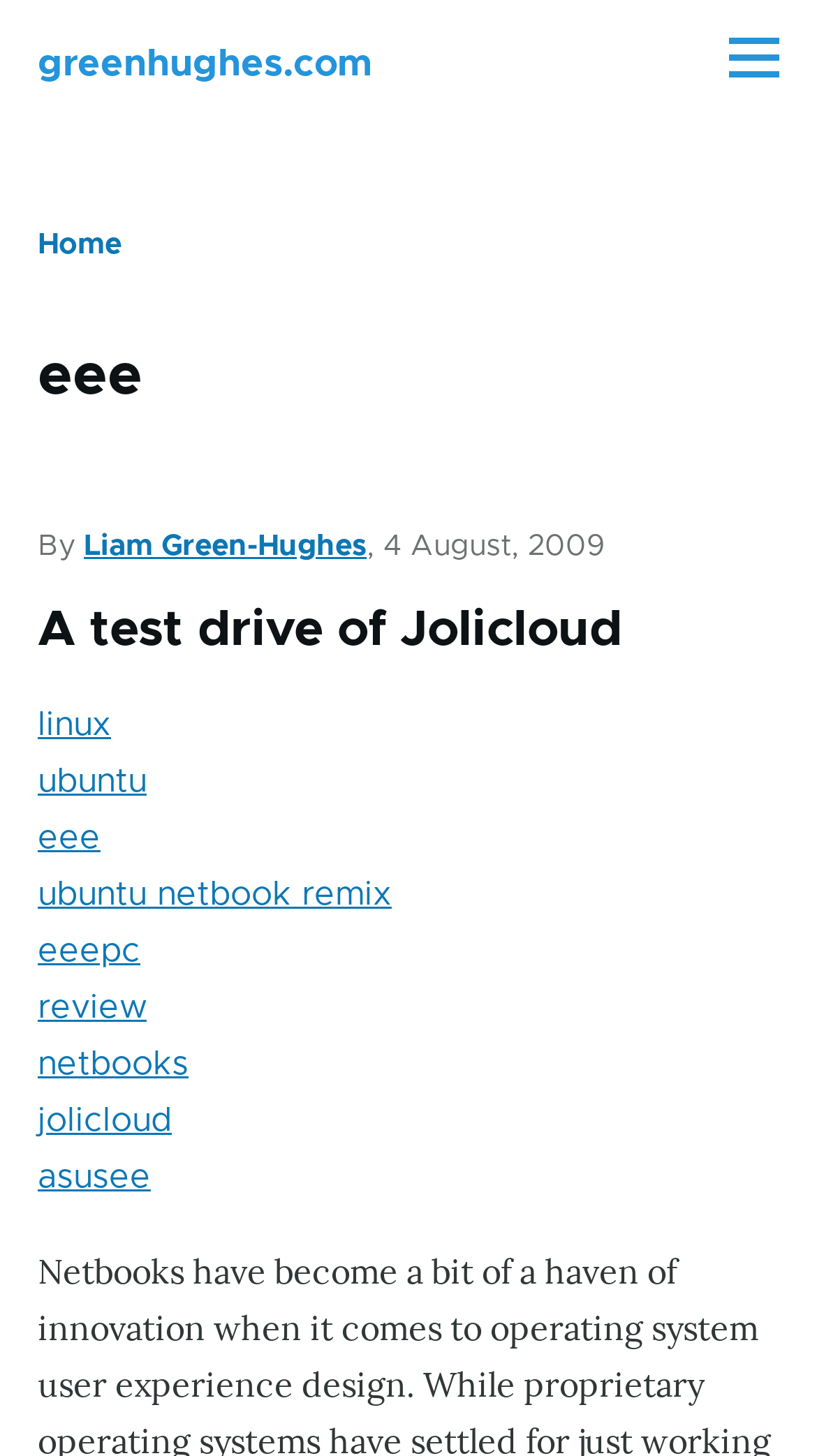Provide the bounding box coordinates of the section that needs to be clicked to accomplish the following instruction: "Click on the 'Skip to main content' link."

[0.0, 0.0, 1.0, 0.026]